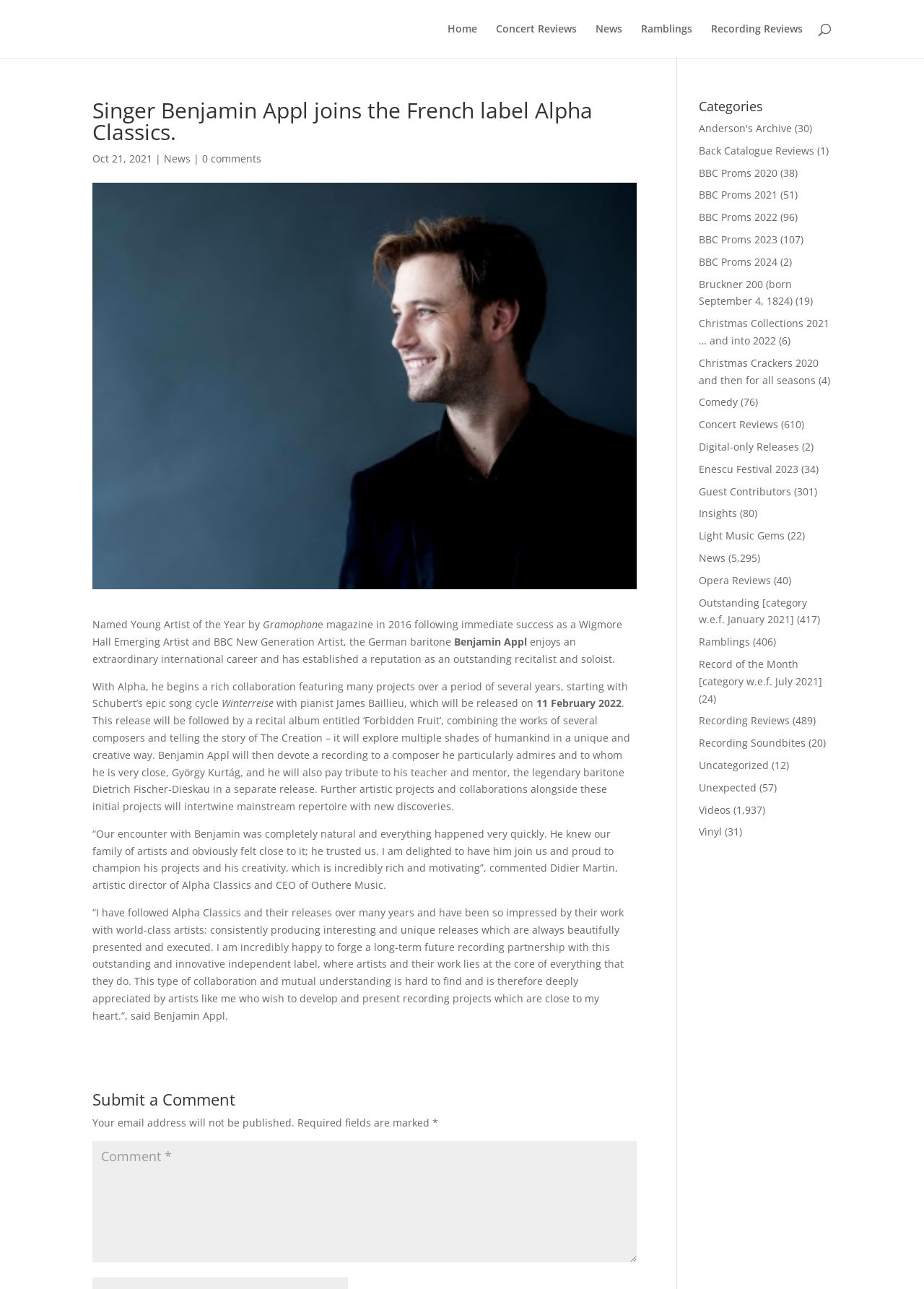Please mark the clickable region by giving the bounding box coordinates needed to complete this instruction: "Submit a comment".

[0.1, 0.846, 0.689, 0.864]